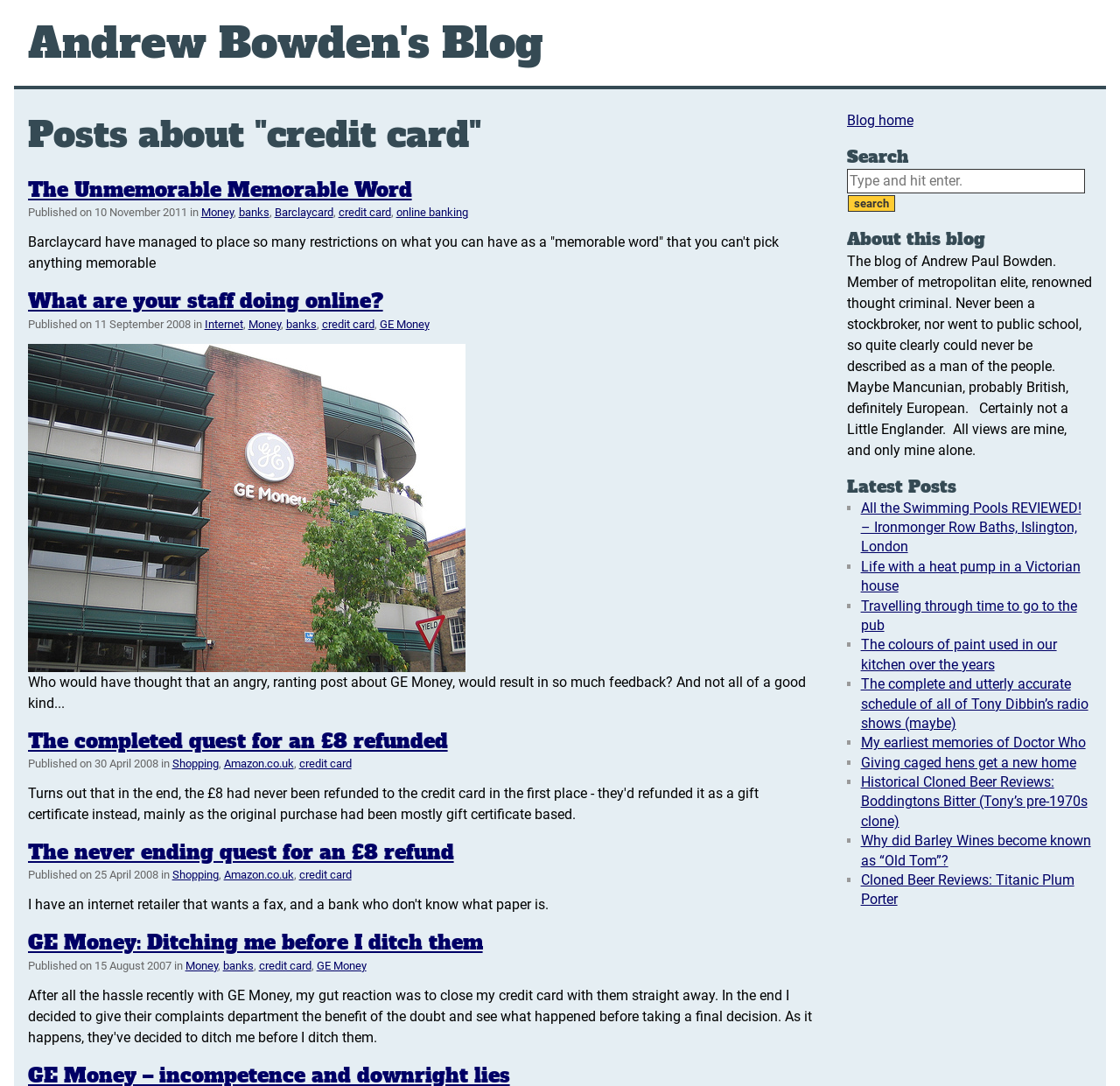Carefully examine the image and provide an in-depth answer to the question: What is the name of the blog?

The name of the blog can be found at the top of the webpage, where it says 'Andrew Bowden's Blog' in a heading element.